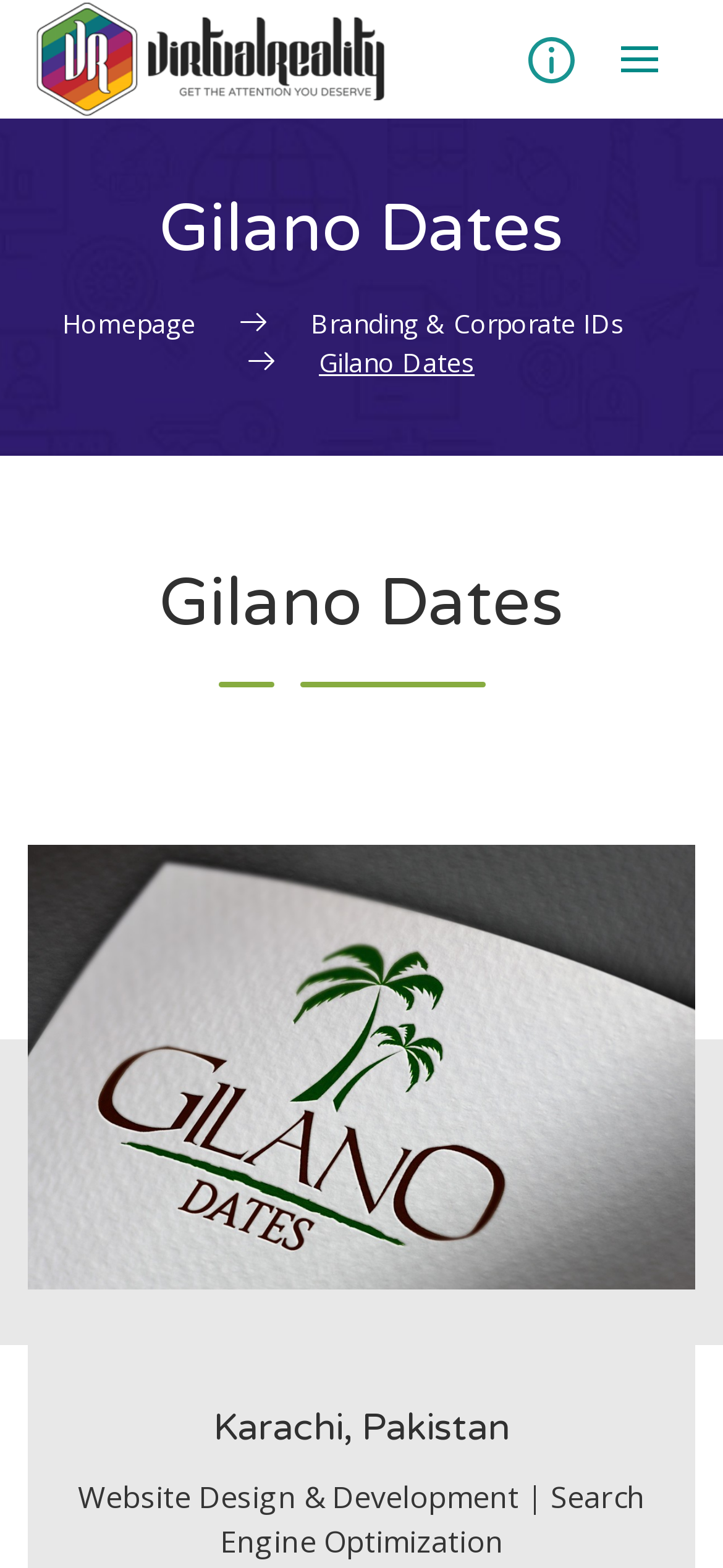Show the bounding box coordinates for the HTML element as described: "Branding & Corporate IDs".

[0.429, 0.194, 0.863, 0.217]